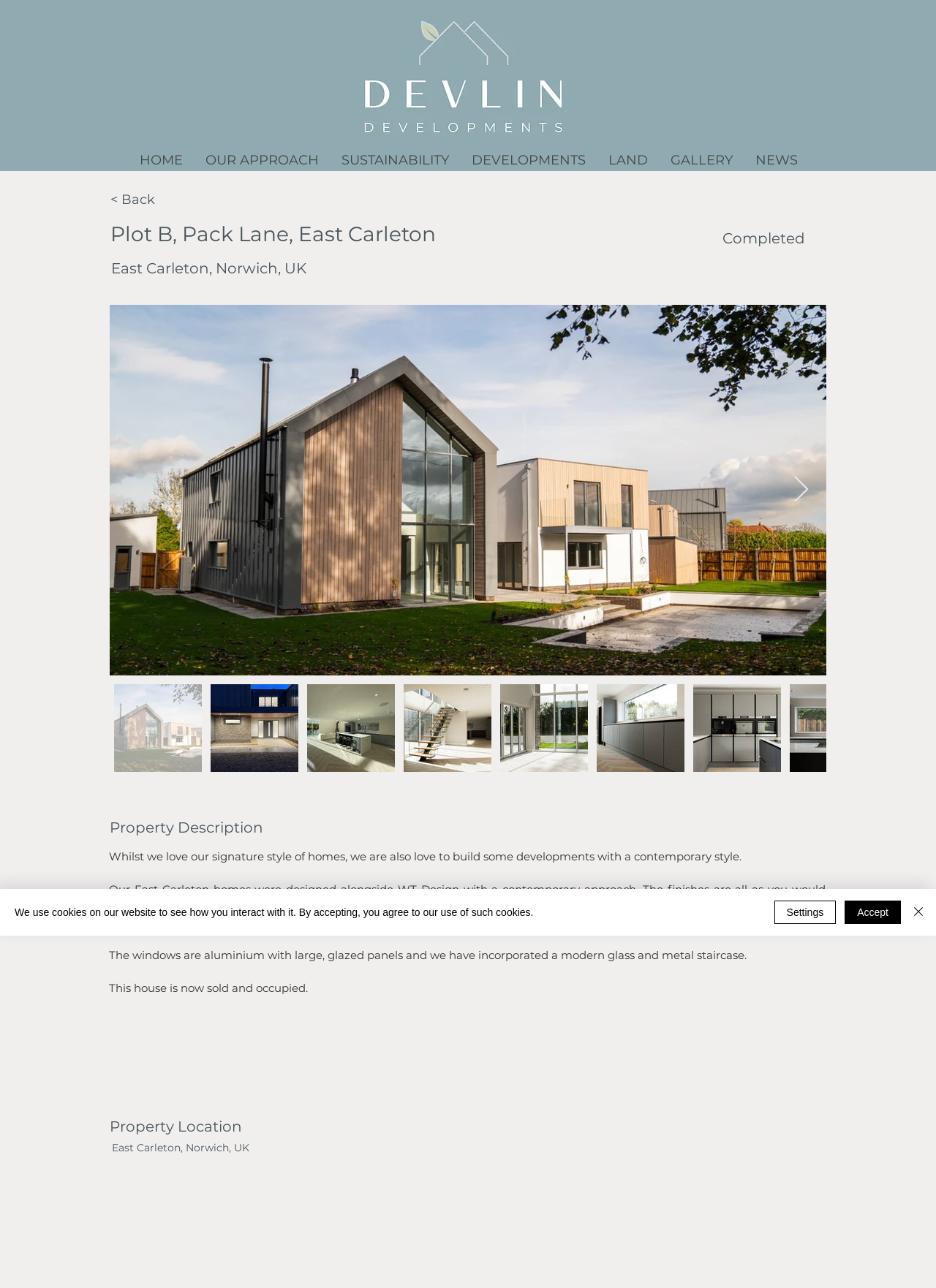Identify the bounding box coordinates for the element that needs to be clicked to fulfill this instruction: "View the GALLERY". Provide the coordinates in the format of four float numbers between 0 and 1: [left, top, right, bottom].

[0.704, 0.116, 0.794, 0.133]